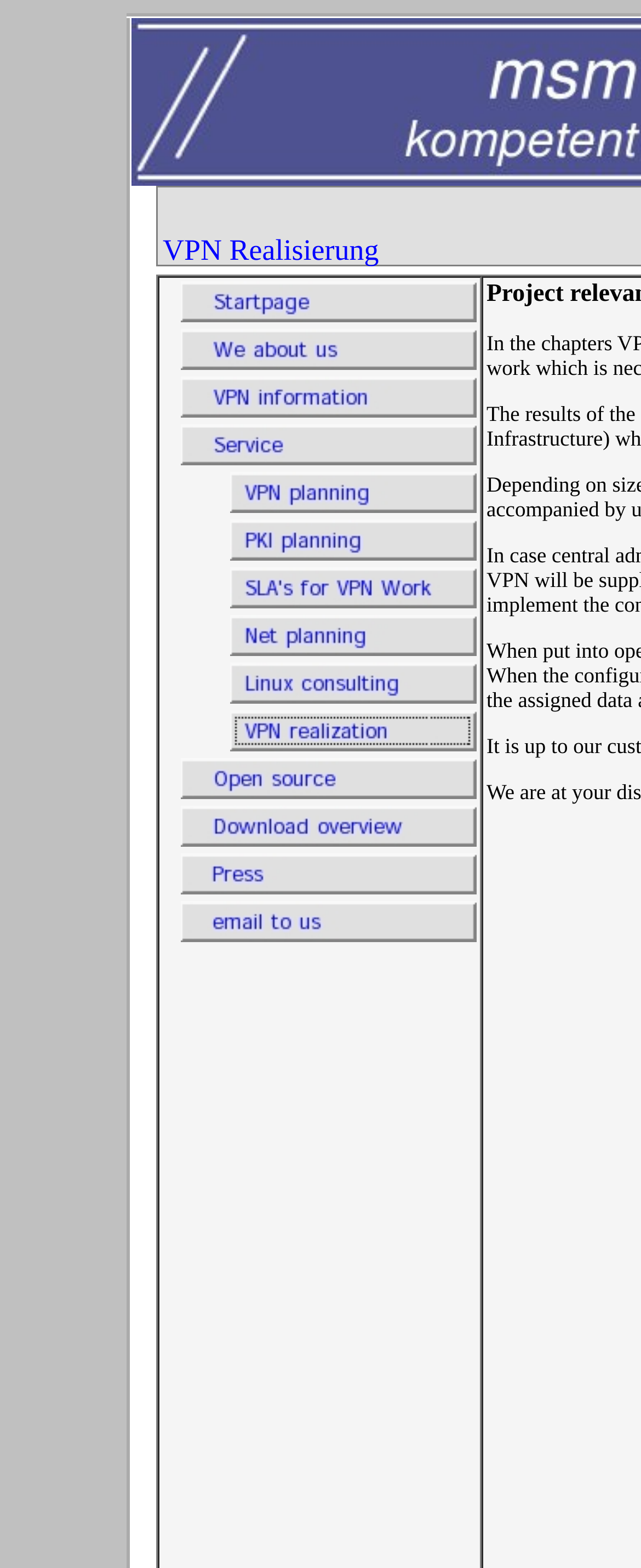How many links are present on this webpage?
Provide a one-word or short-phrase answer based on the image.

15